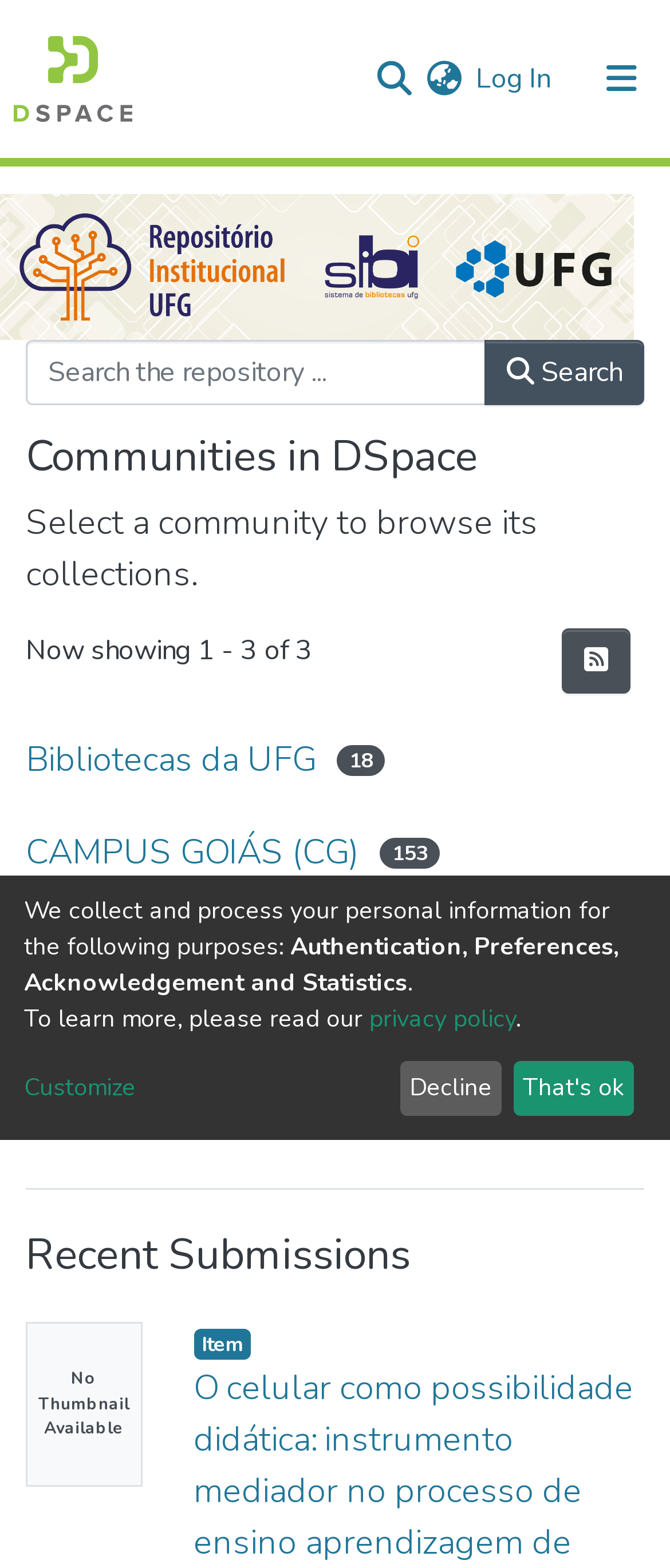Analyze the image and provide a detailed answer to the question: What is the language of the webpage?

I observed that the webpage contains Portuguese text, such as 'Repositório DSpace :: Início', 'Communities in DSpace', and 'Bibliotecas da UFG'. This suggests that the language of the webpage is Portuguese.